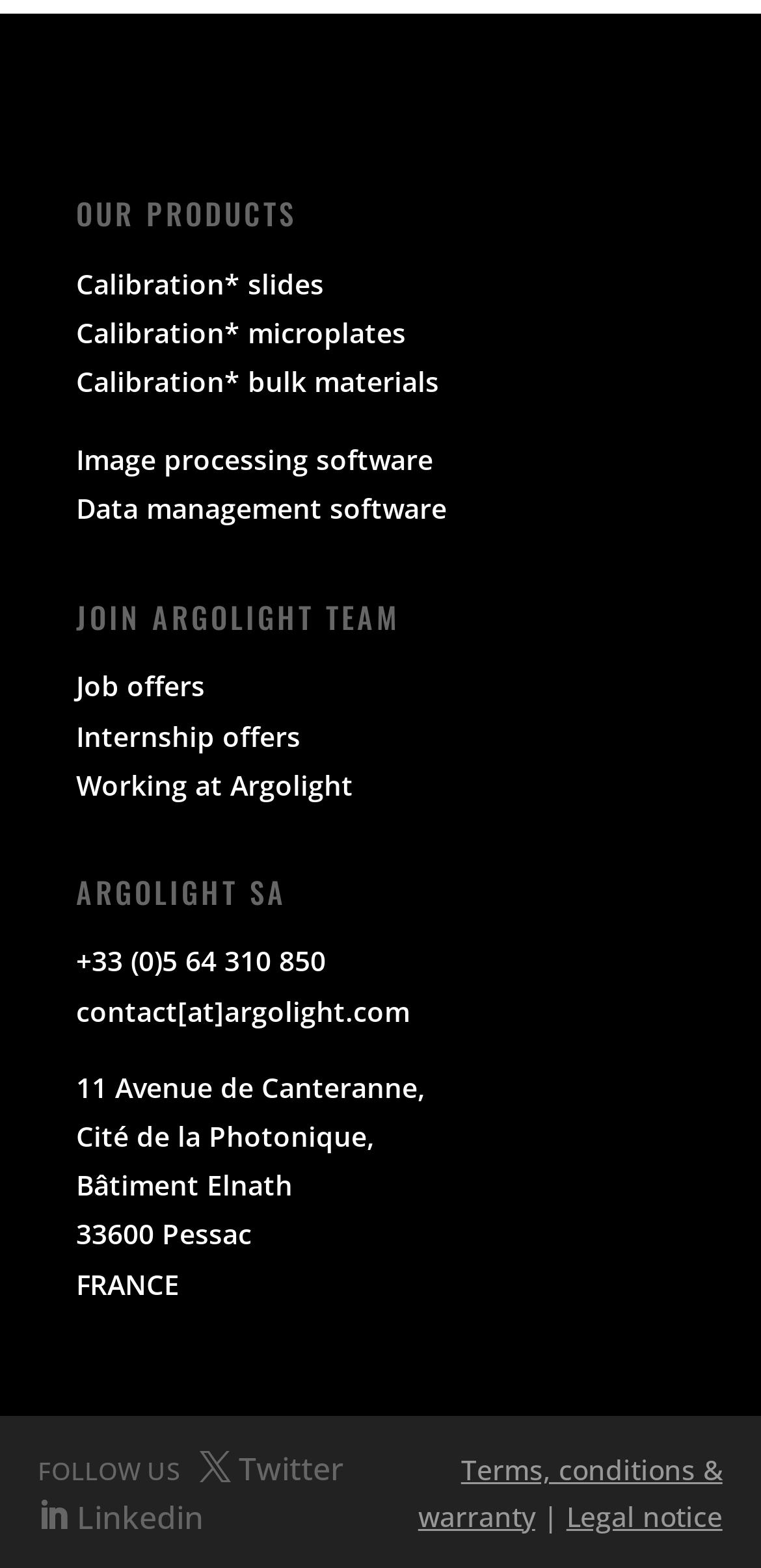Given the description of the UI element: "Terms, conditions & warranty", predict the bounding box coordinates in the form of [left, top, right, bottom], with each value being a float between 0 and 1.

[0.549, 0.925, 0.949, 0.978]